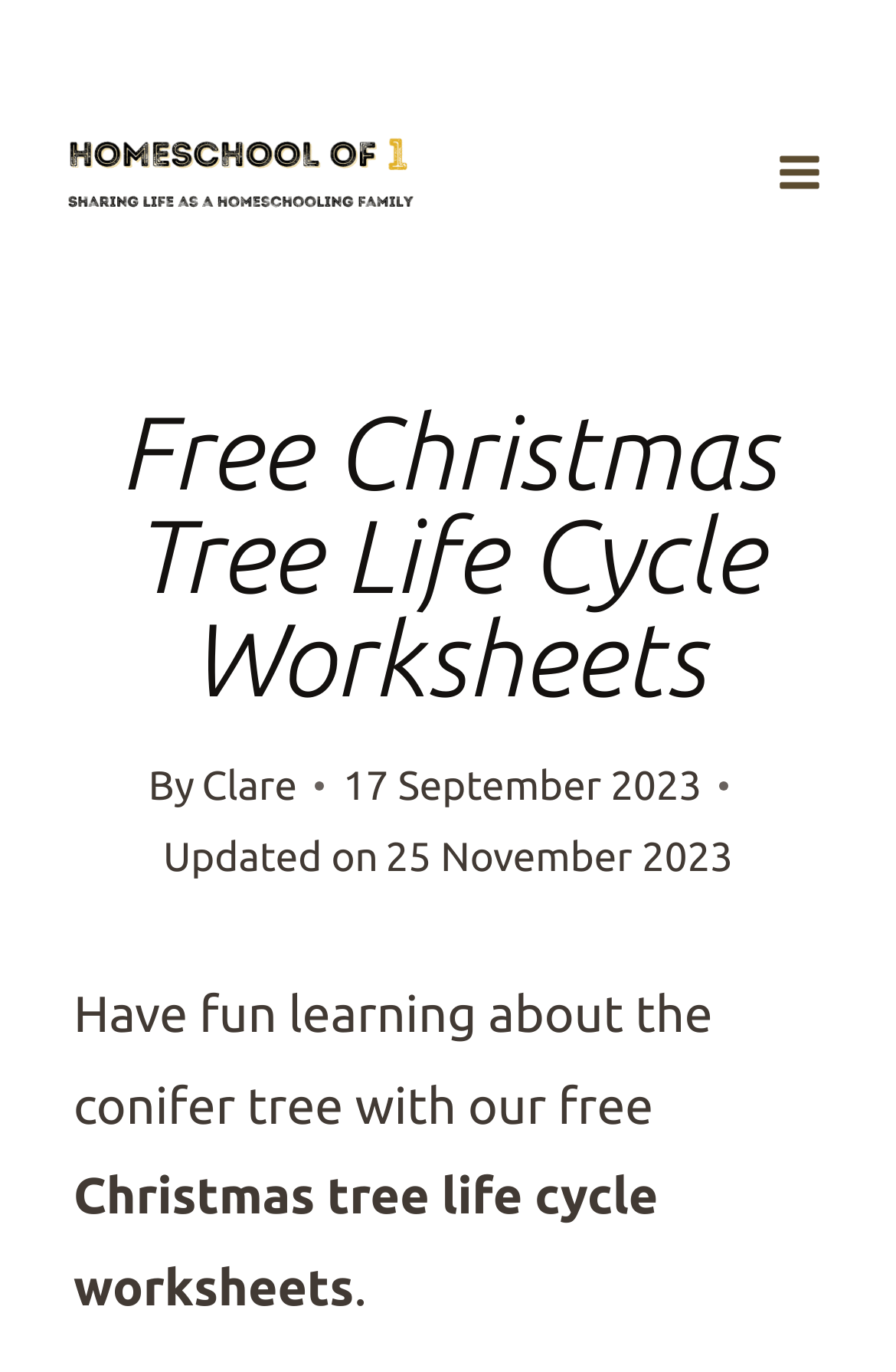Determine the bounding box coordinates for the UI element matching this description: "alt="Homeschool of 1"".

[0.062, 0.091, 0.472, 0.16]